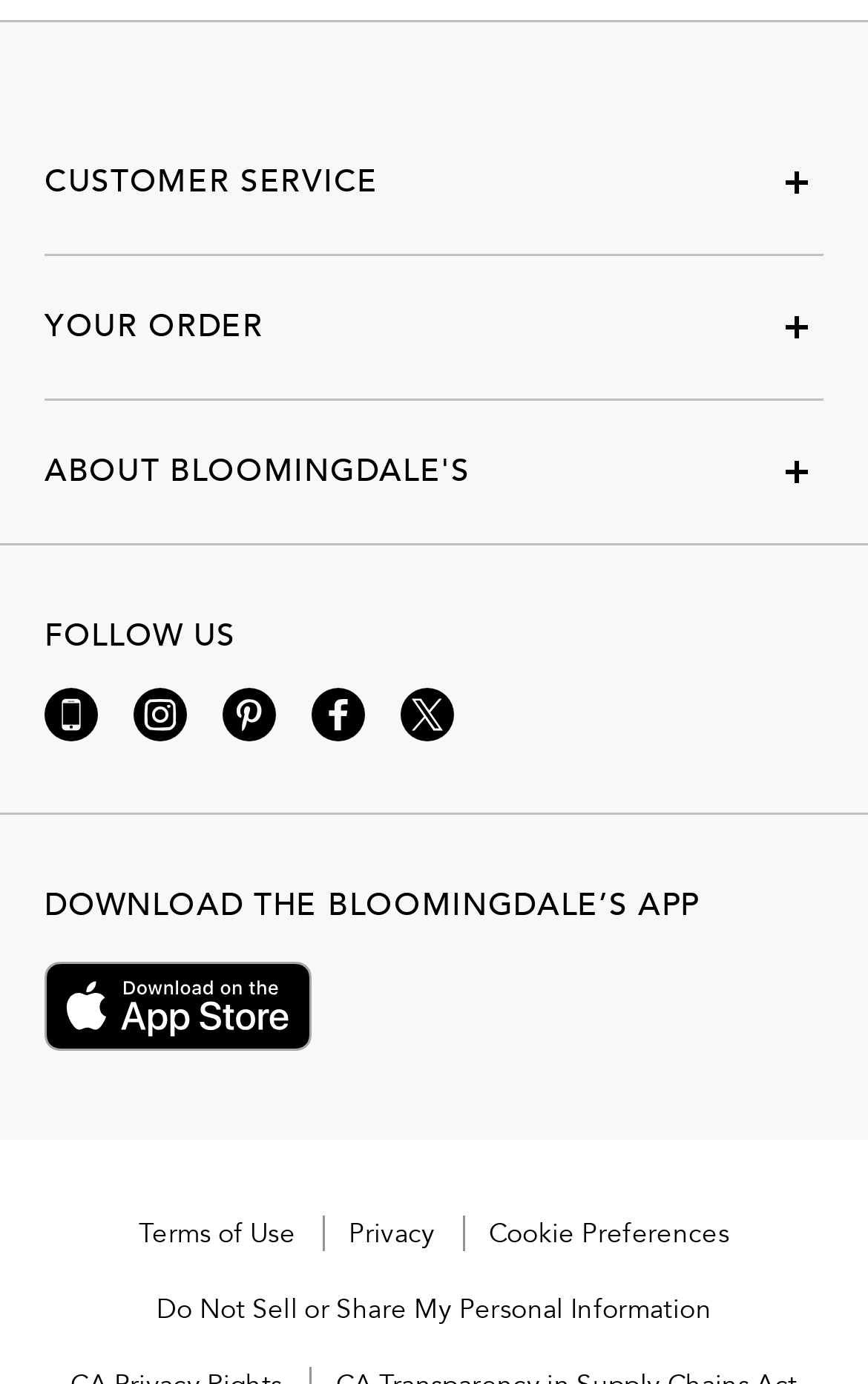Highlight the bounding box coordinates of the region I should click on to meet the following instruction: "Toggle CUSTOMER SERVICE accordion".

[0.051, 0.081, 0.949, 0.184]